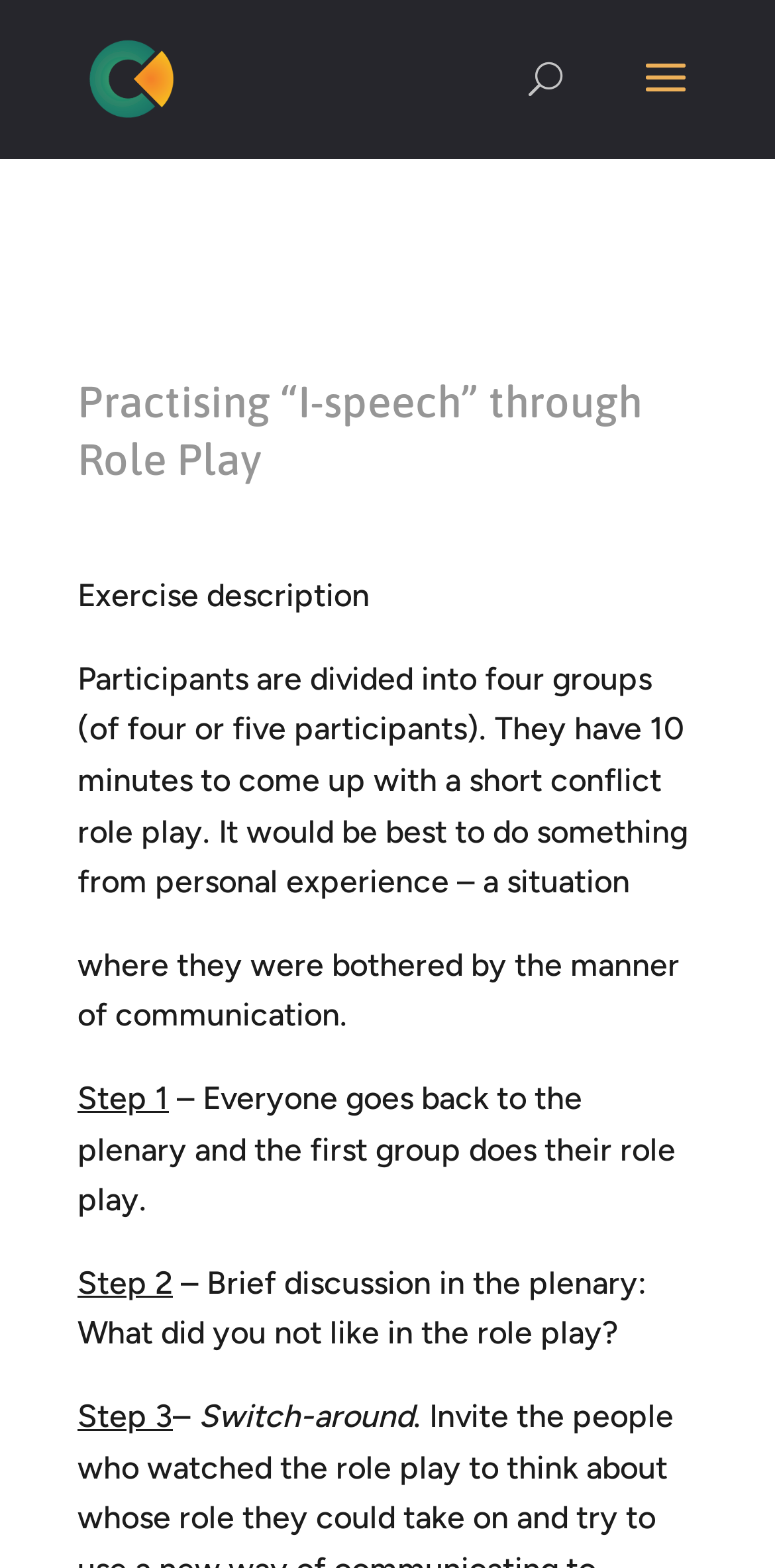Provide your answer in a single word or phrase: 
What happens in the plenary after the first group does their role play?

Brief discussion